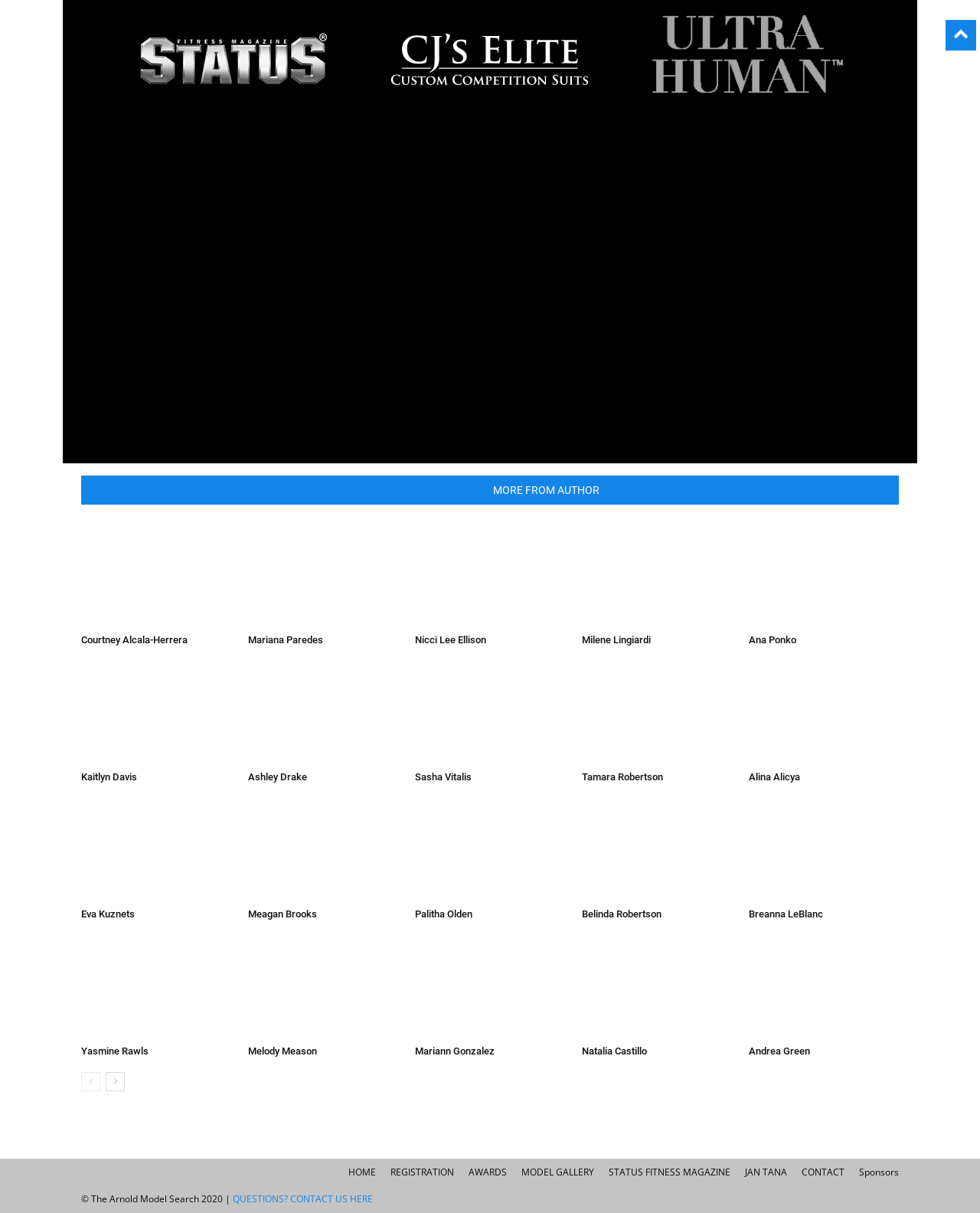Respond with a single word or phrase:
How many fitness models are displayed on the webpage?

15